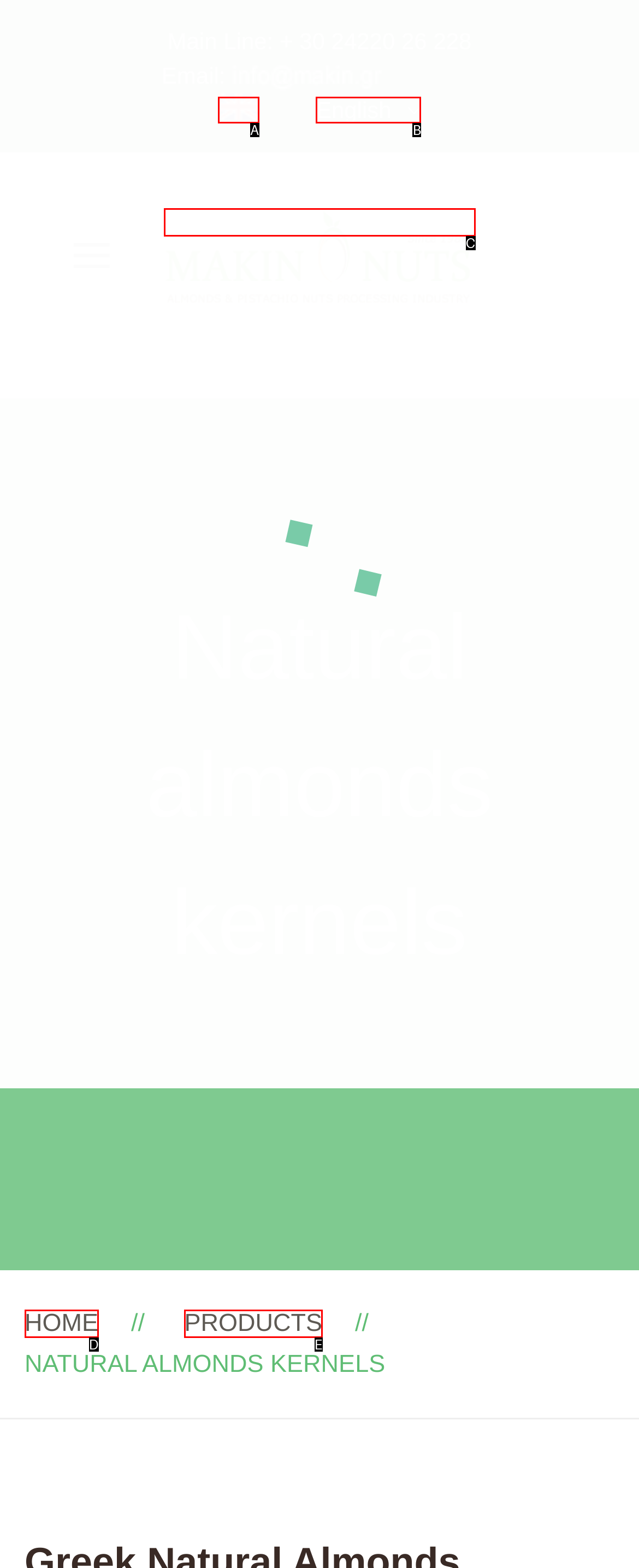Tell me the letter of the HTML element that best matches the description: Home from the provided options.

D